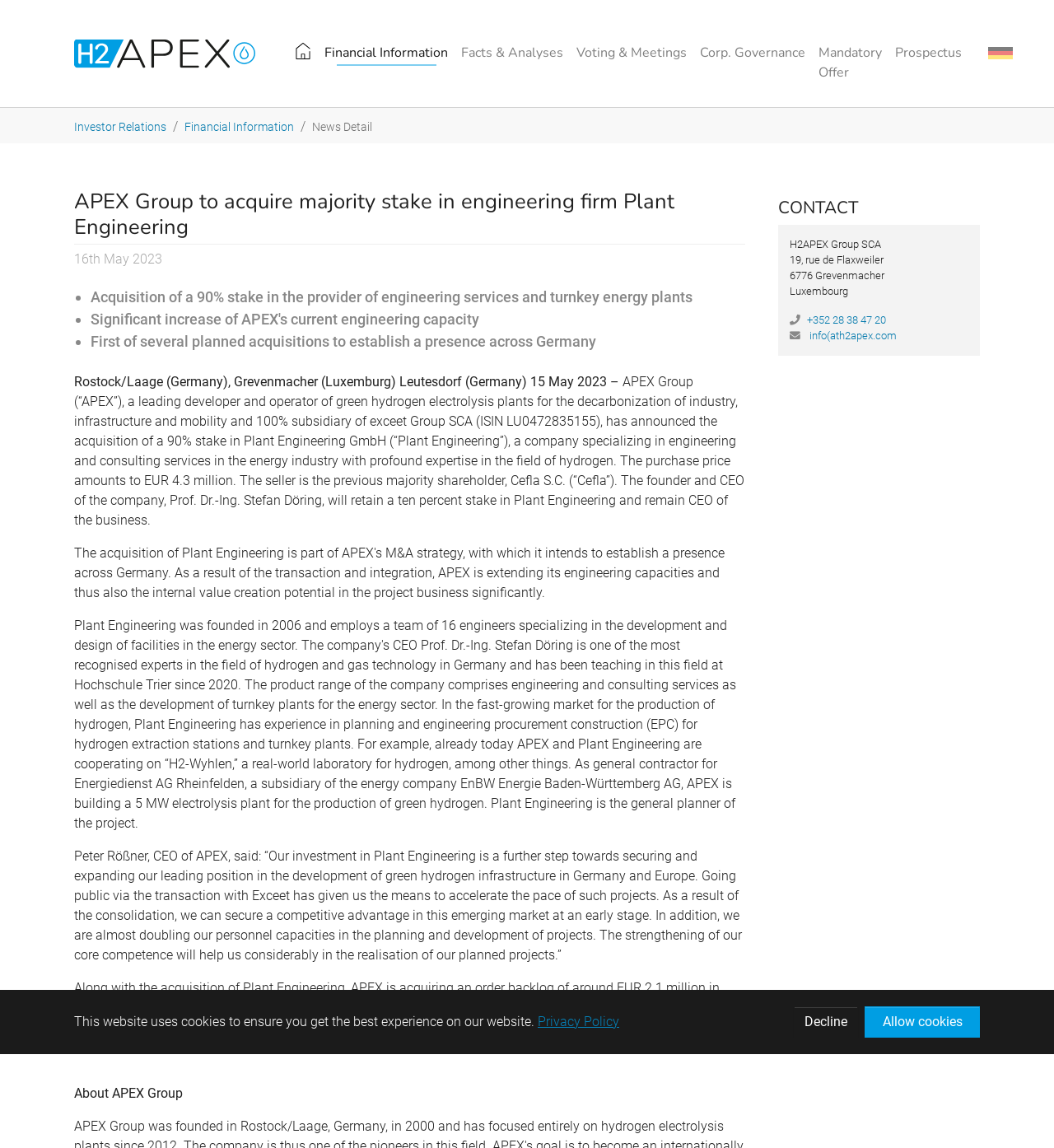Locate the bounding box coordinates of the clickable element to fulfill the following instruction: "Contact 'H2APEX Group SCA'". Provide the coordinates as four float numbers between 0 and 1 in the format [left, top, right, bottom].

[0.749, 0.207, 0.836, 0.218]